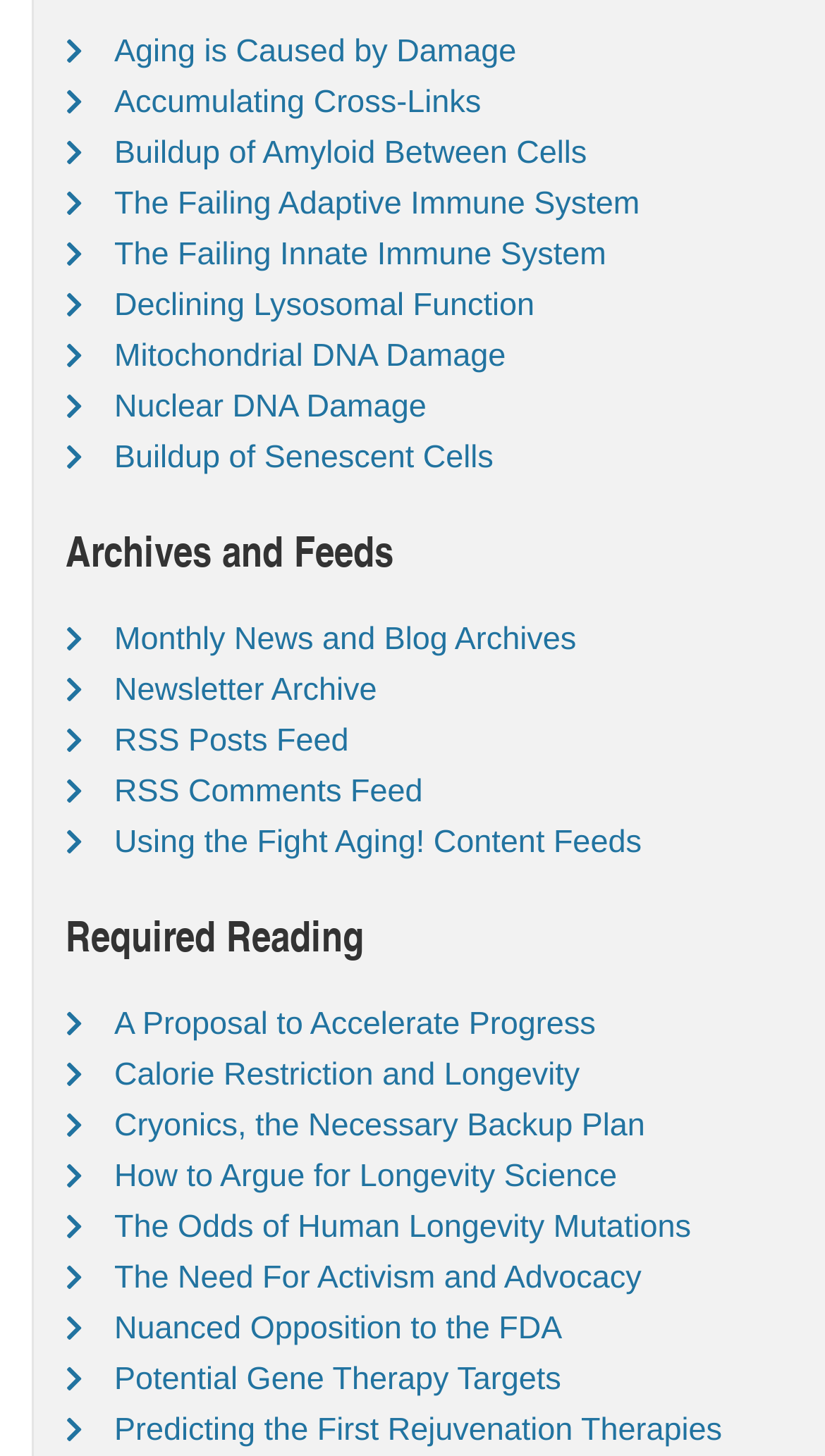What is the purpose of the 'Required Reading' section?
Please respond to the question with a detailed and informative answer.

The 'Required Reading' section contains links to various articles and resources, suggesting that it provides a collection of important or foundational reading materials related to the topics of aging and longevity.